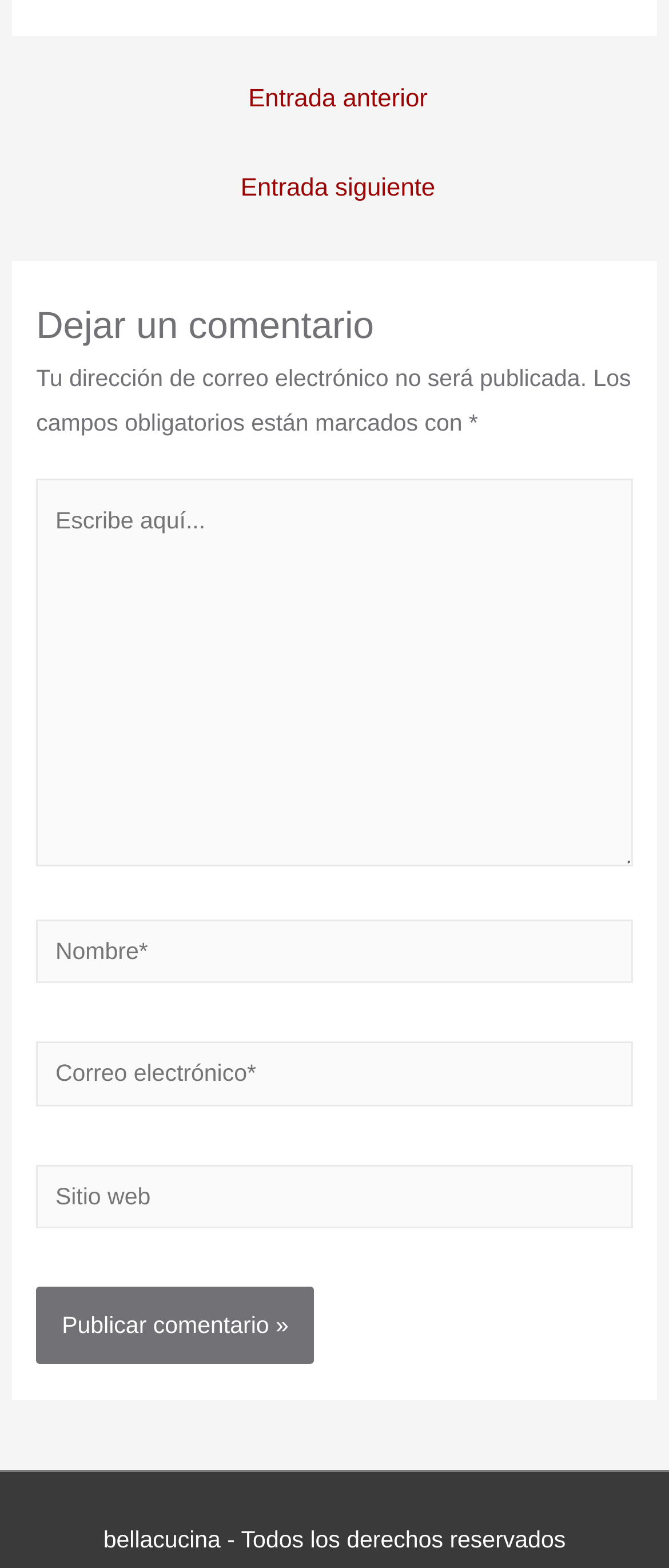For the given element description name="submit" value="Publicar comentario »", determine the bounding box coordinates of the UI element. The coordinates should follow the format (top-left x, top-left y, bottom-right x, bottom-right y) and be within the range of 0 to 1.

[0.054, 0.821, 0.47, 0.87]